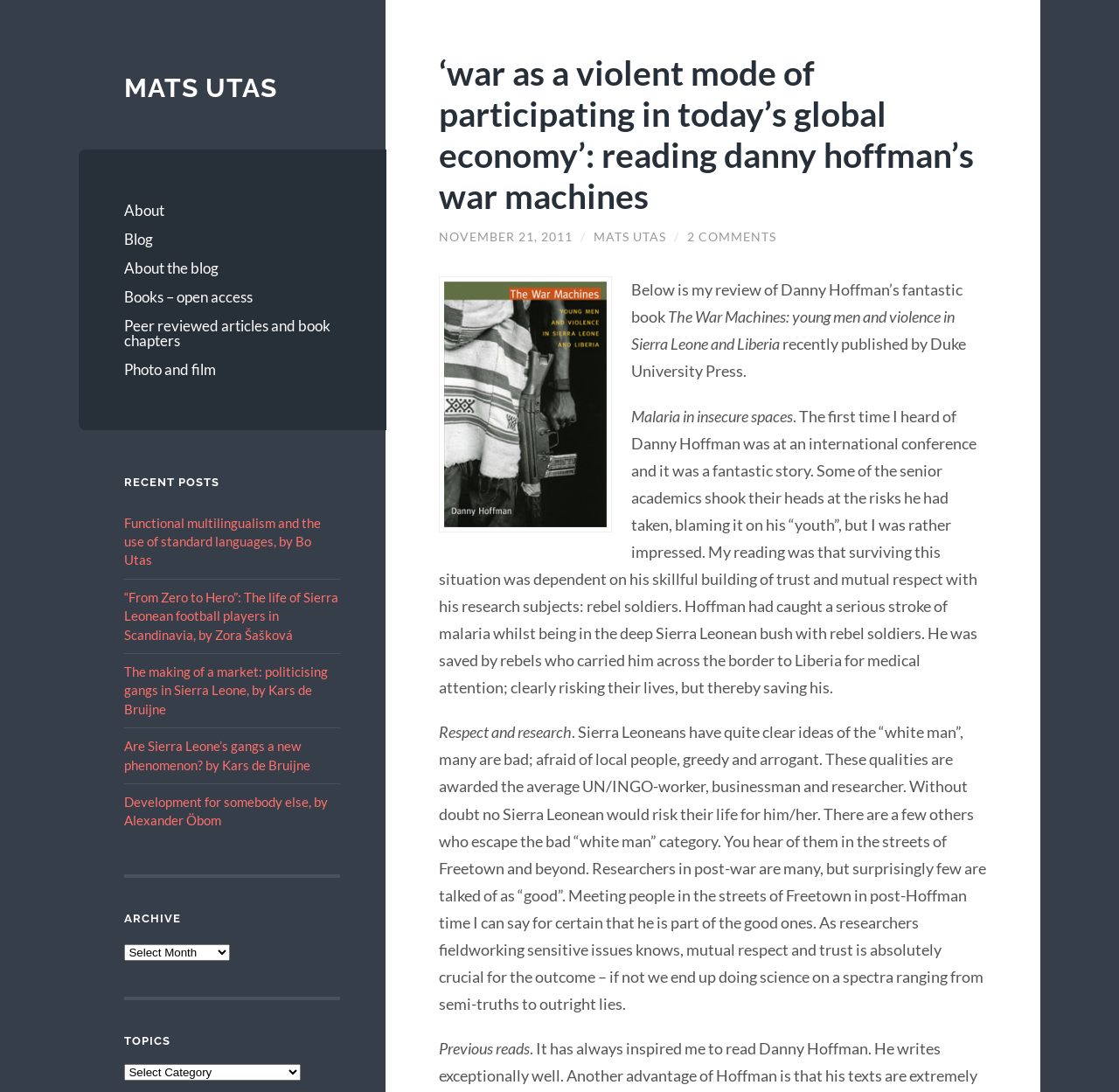How many comments does the blog post have?
Please provide a comprehensive answer based on the visual information in the image.

The answer can be found at the bottom of the webpage, where it says '2 COMMENTS'. This indicates that the blog post has received two comments.